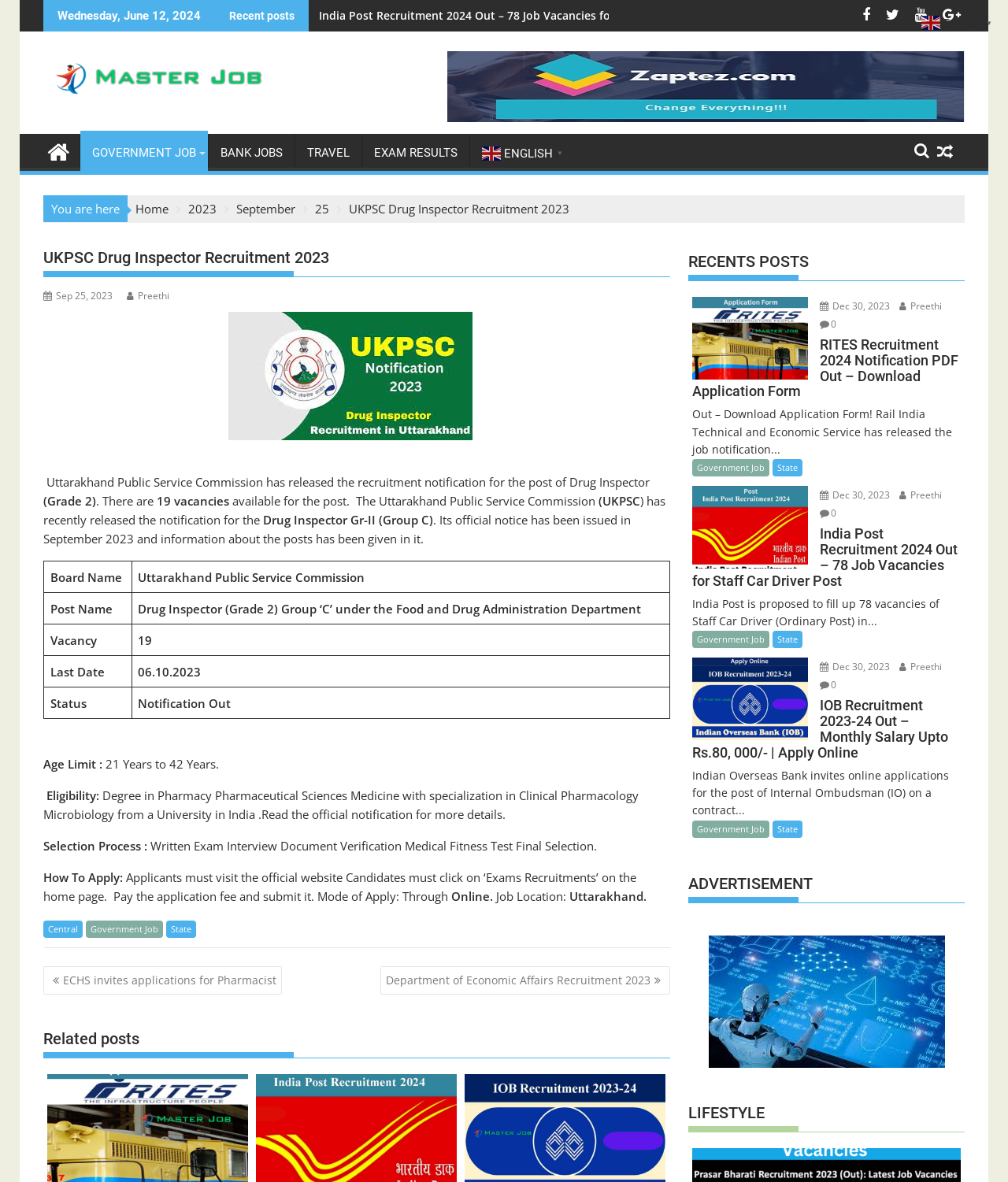Determine the bounding box coordinates for the area you should click to complete the following instruction: "View the 'UKPSC Drug Inspector Recruitment 2023' article".

[0.043, 0.202, 0.665, 0.802]